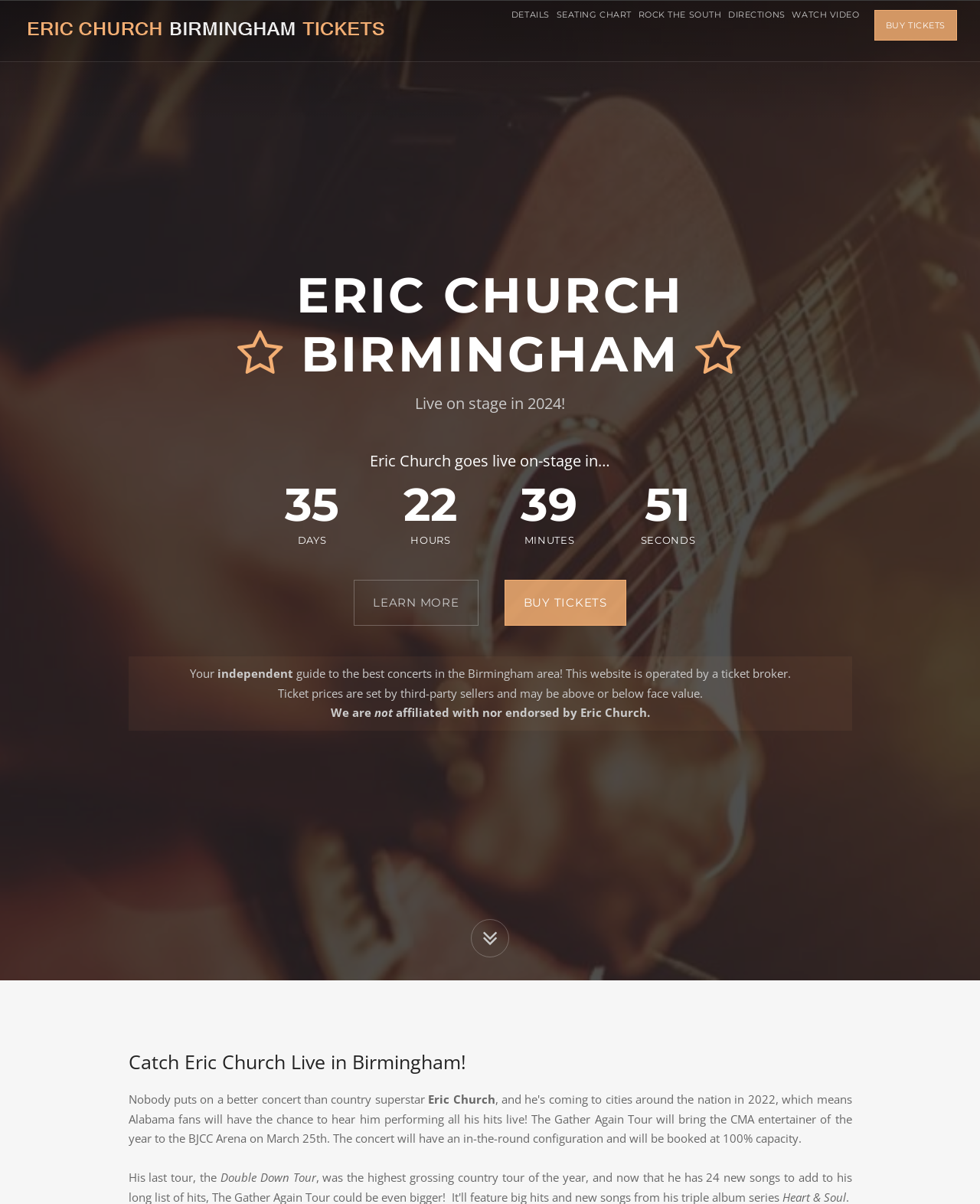What is the name of Eric Church's last tour?
Please elaborate on the answer to the question with detailed information.

I found the answer by reading the text at the bottom of the webpage, which mentions 'His last tour, the Double Down Tour'. This indicates that Eric Church's last tour was called the 'Double Down Tour'.